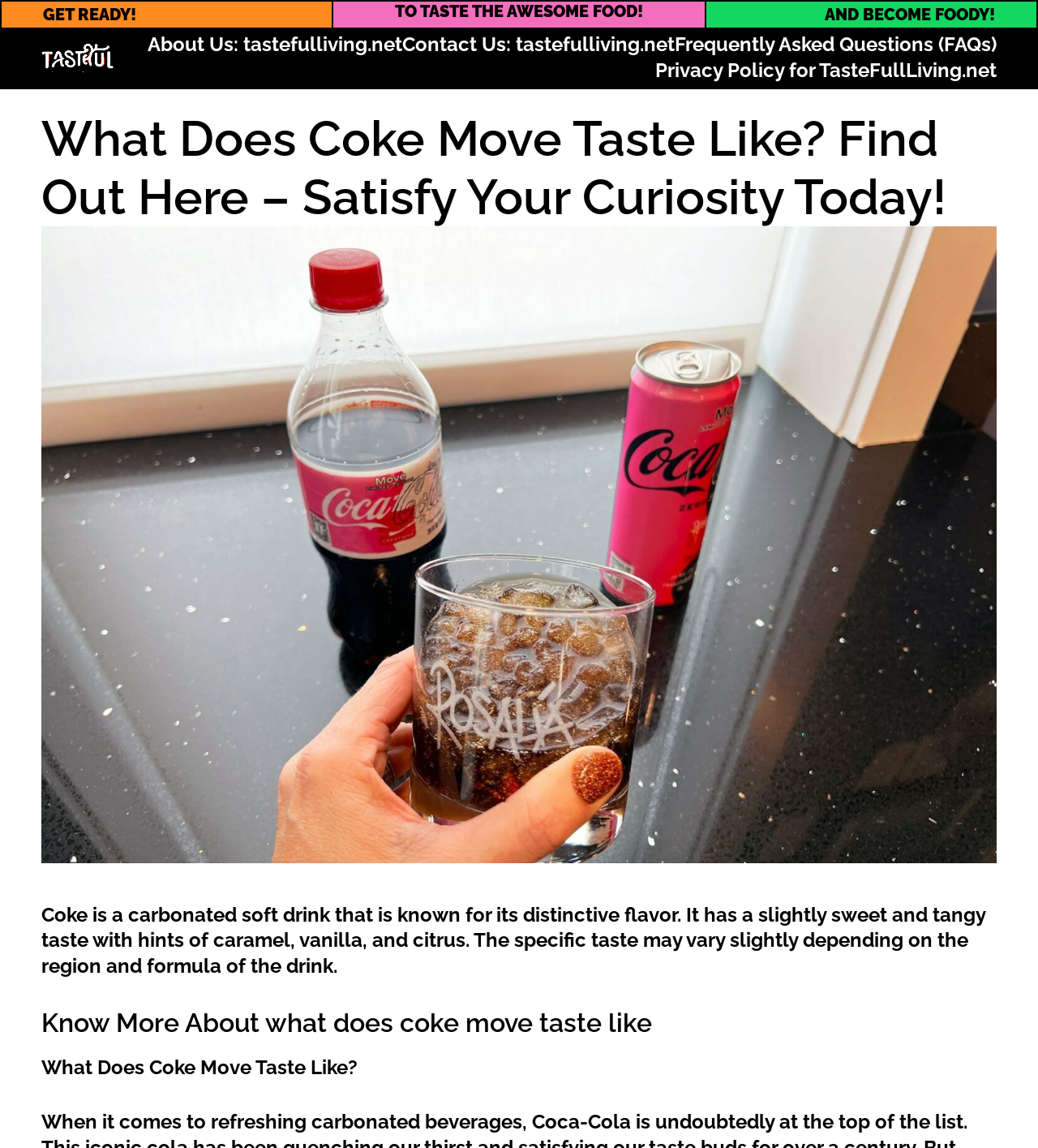How many navigation links are there?
Please provide a comprehensive answer to the question based on the webpage screenshot.

By examining the navigation section, I found four links: 'About Us: tastefulliving.net', 'Contact Us: tastefulliving.net', 'Frequently Asked Questions (FAQs)', and 'Privacy Policy for TasteFullLiving.net'.